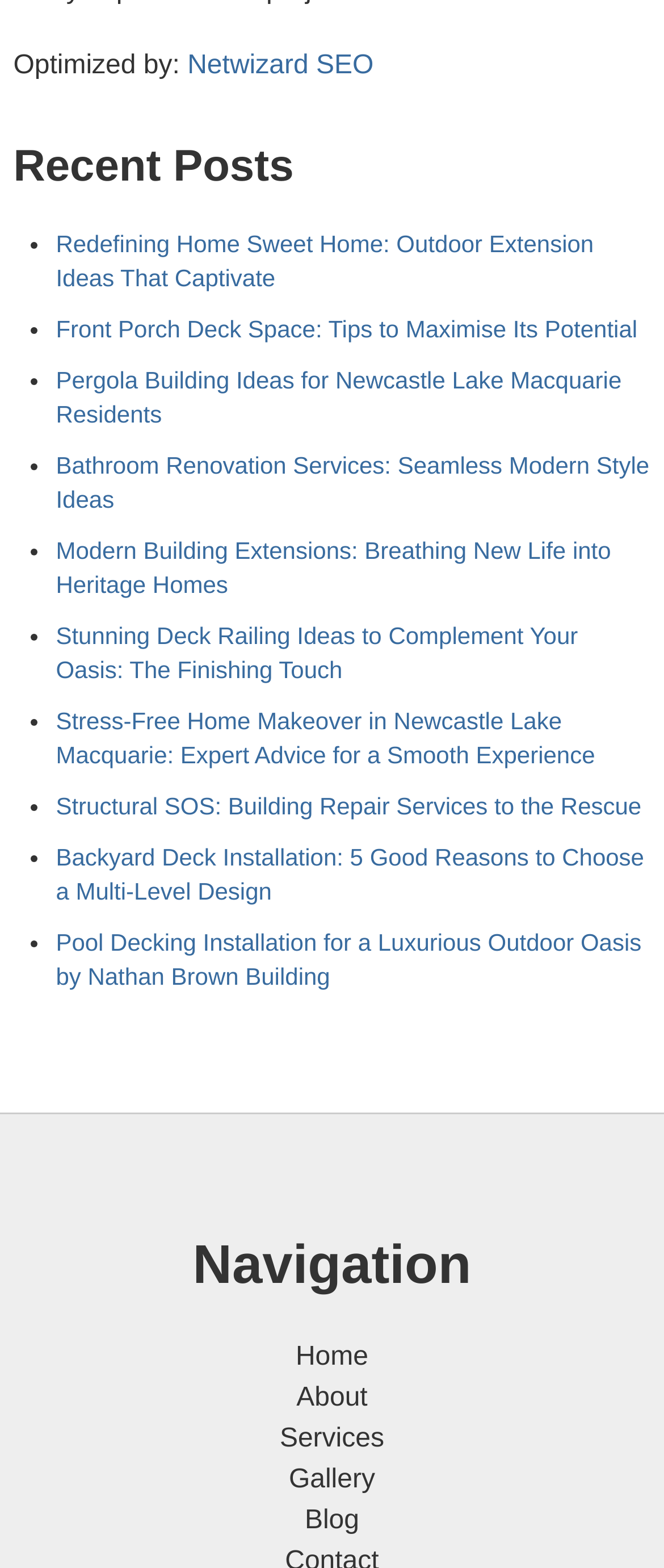Determine the bounding box coordinates of the clickable element to complete this instruction: "Read 'Redefining Home Sweet Home: Outdoor Extension Ideas That Captivate'". Provide the coordinates in the format of four float numbers between 0 and 1, [left, top, right, bottom].

[0.084, 0.147, 0.894, 0.186]